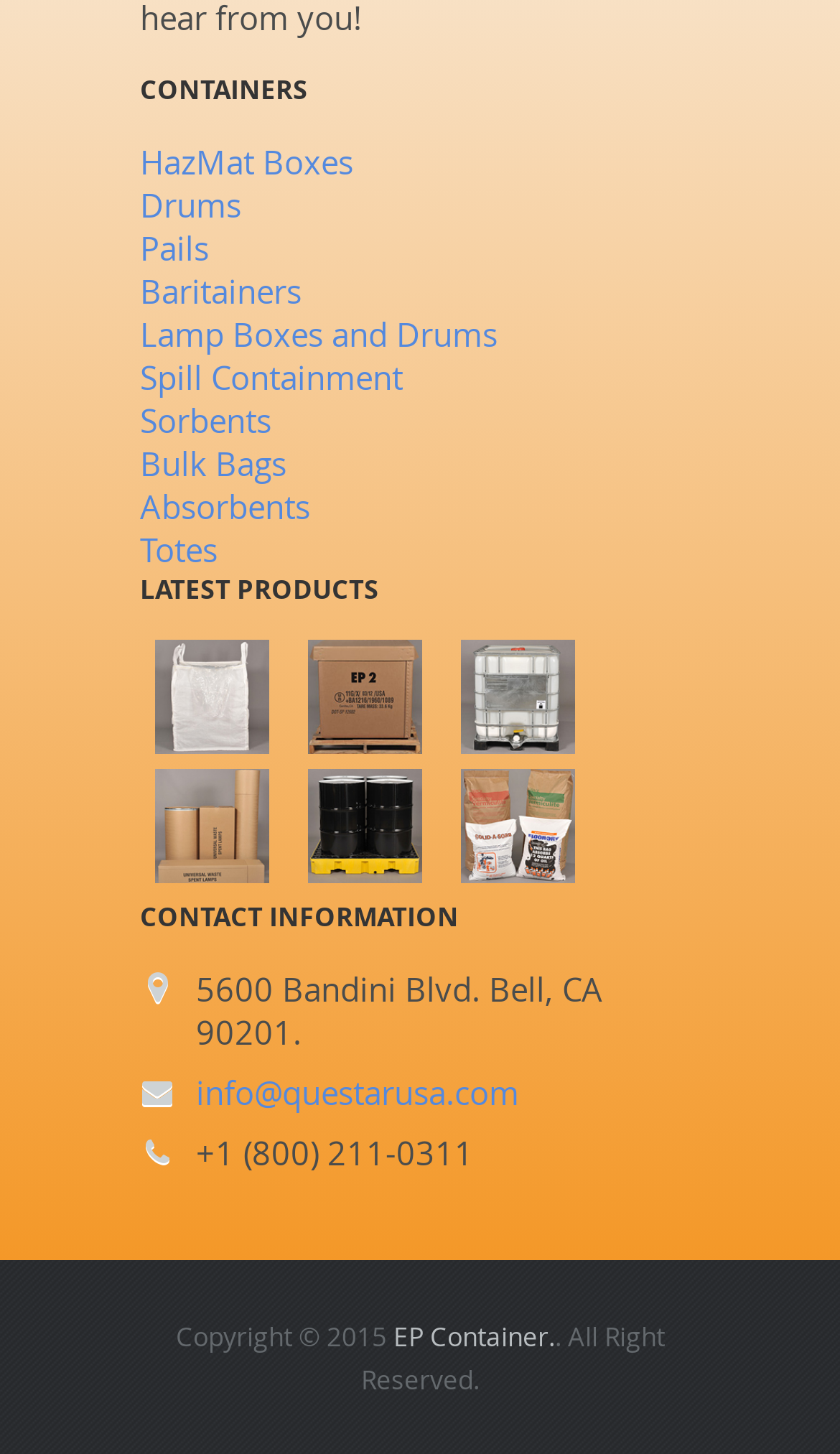Provide a brief response using a word or short phrase to this question:
What type of products are listed under 'CONTAINERS'?

HazMat Boxes, Drums, etc.